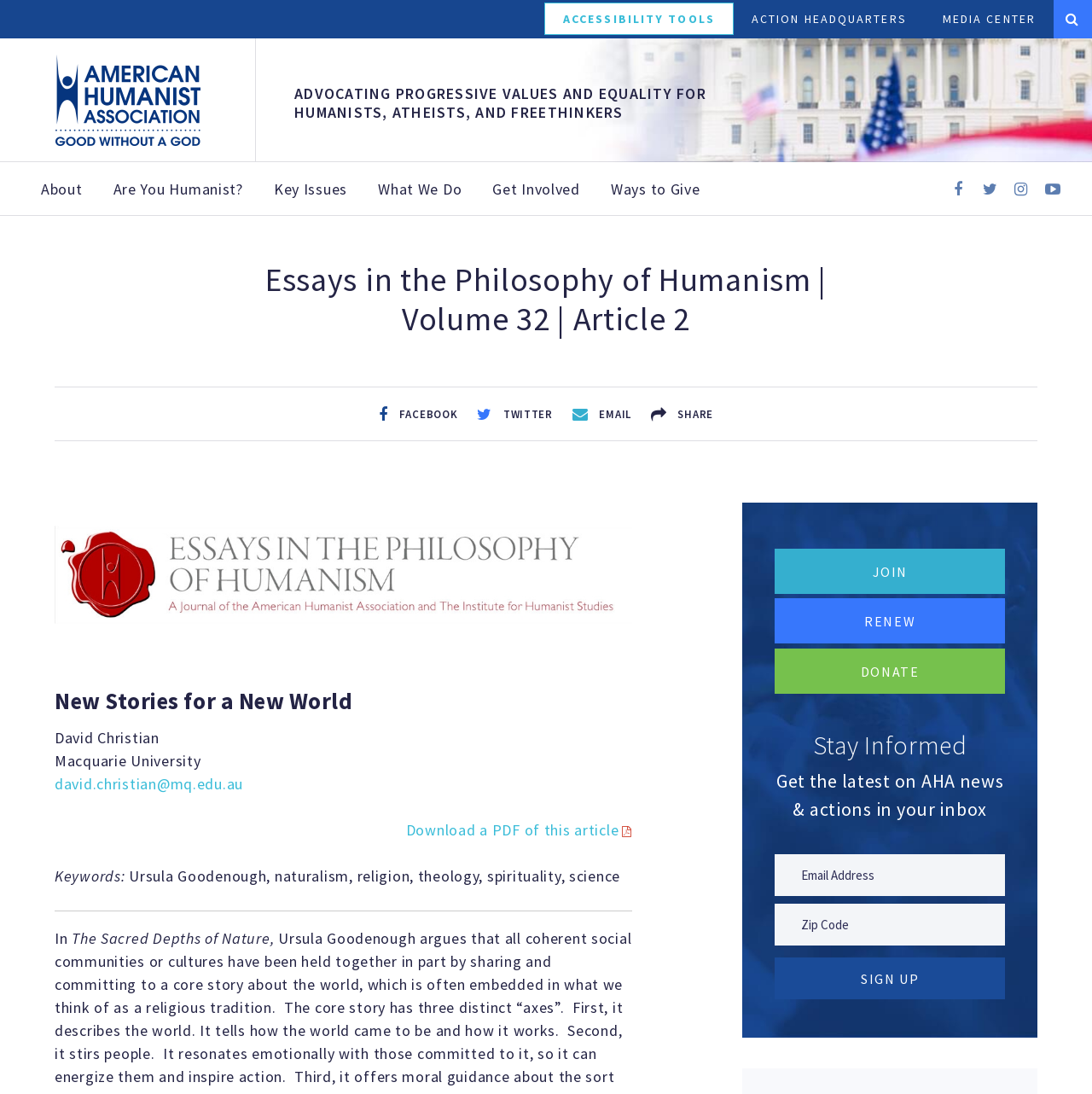Locate the bounding box coordinates of the clickable part needed for the task: "Search for something".

[0.024, 0.271, 0.247, 0.324]